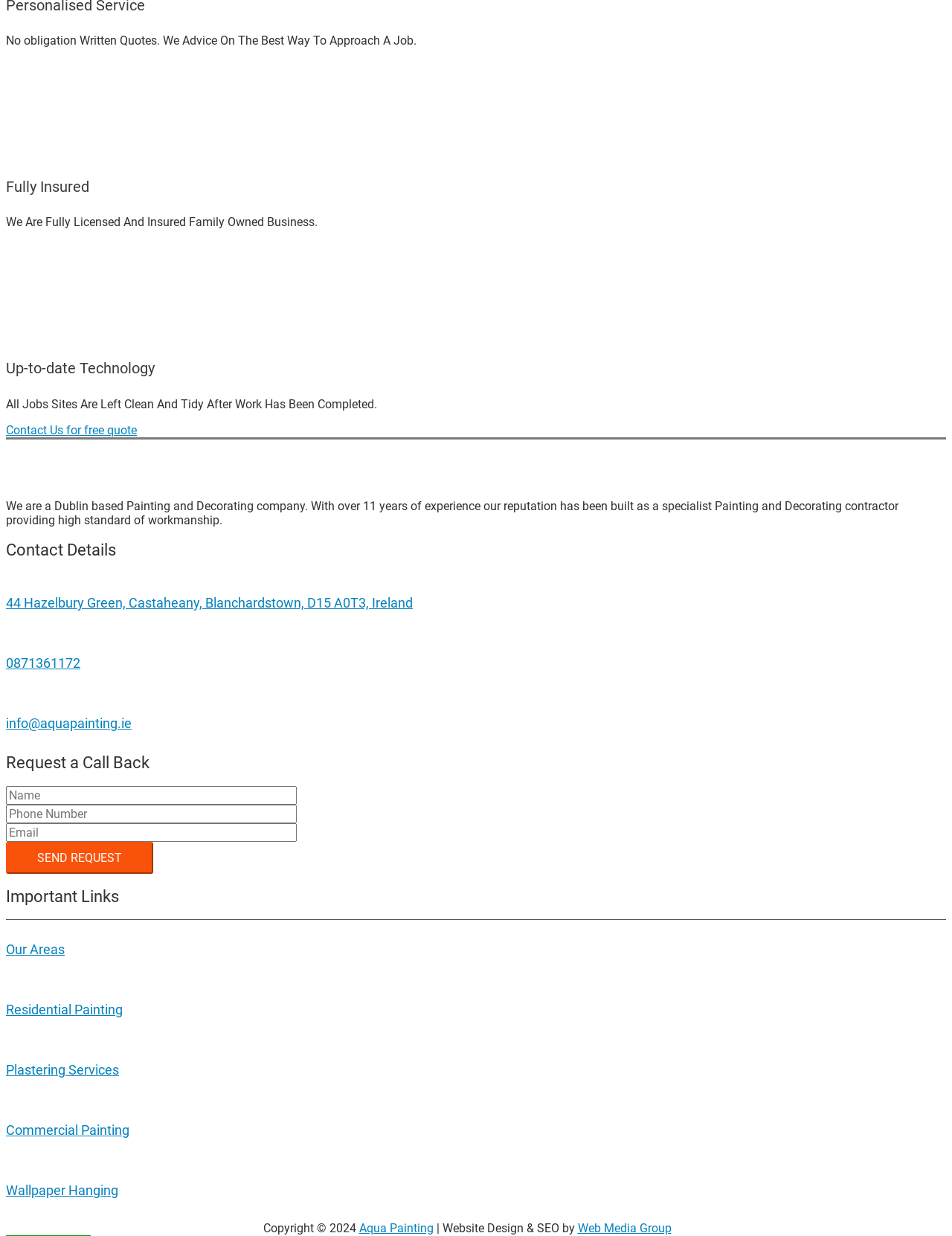What is the company's email address?
Answer the question with detailed information derived from the image.

The company's email address is mentioned in the contact details section, specifically in the heading 'info@aquapainting.ie'.